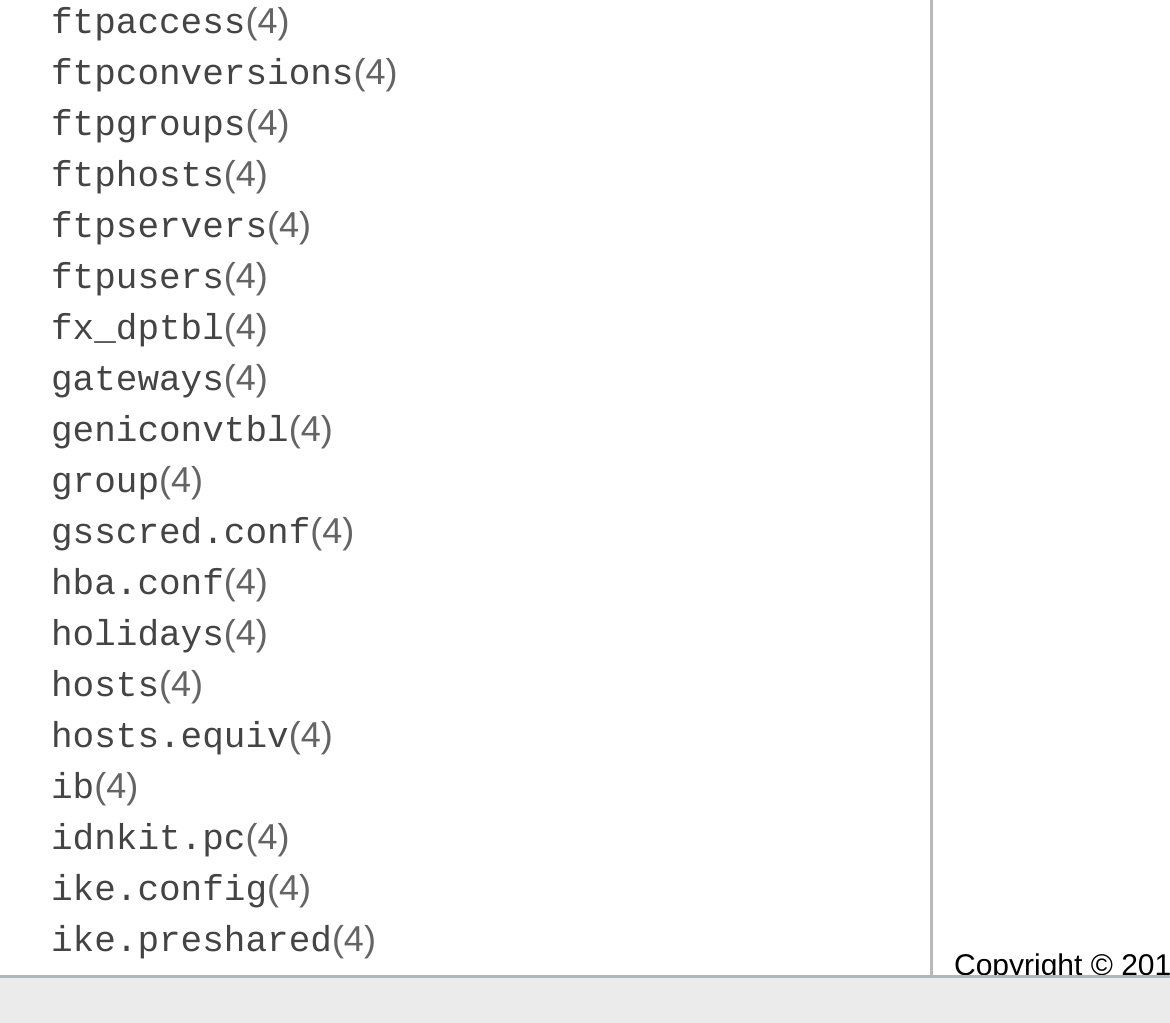Can you find the bounding box coordinates for the element to click on to achieve the instruction: "Enter location"?

None